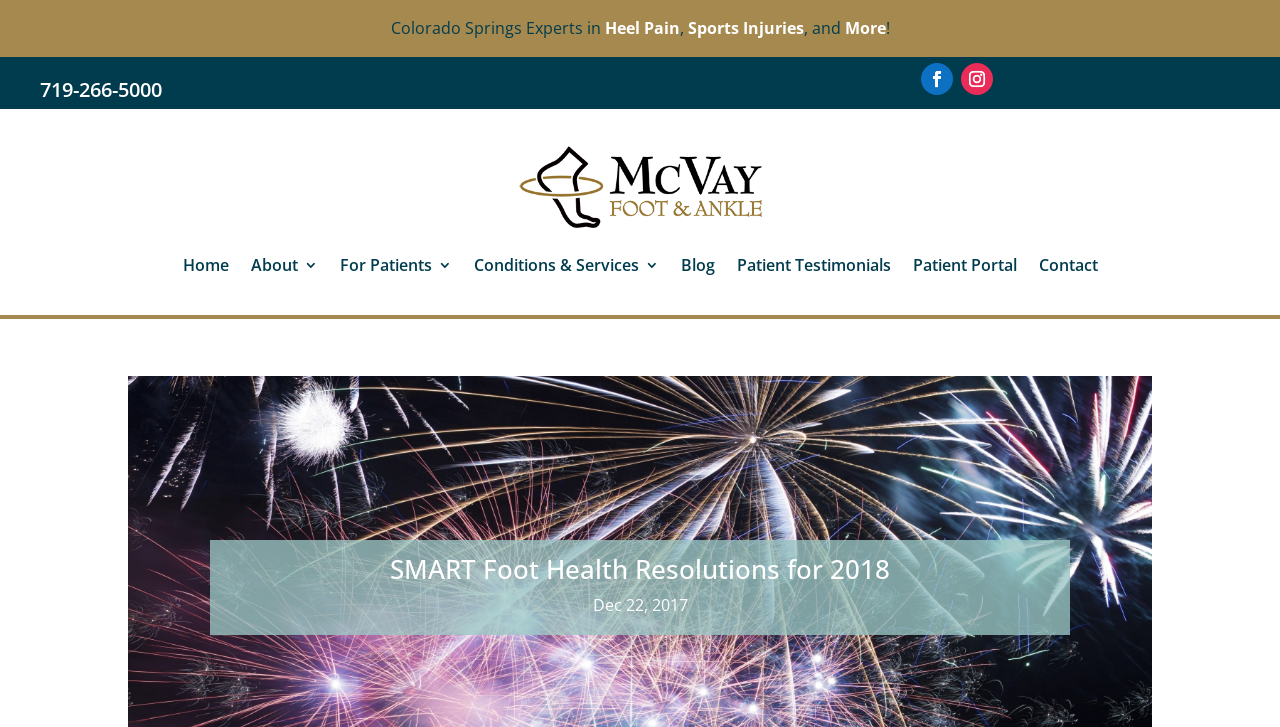Create a detailed narrative of the webpage’s visual and textual elements.

The webpage is about SMART Foot Health Resolutions for 2018 by McVay Foot & Ankle. At the top, there is a logo of McVay Foot and Ankle, positioned slightly above the center of the page. Below the logo, there is a navigation menu with links to different sections of the website, including Home, About, For Patients, Conditions & Services, Blog, Patient Testimonials, Patient Portal, and Contact.

To the left of the navigation menu, there is a phone number, 719-266-5000, and two social media icons. Above the navigation menu, there is a line of text that reads "Colorado Springs Experts in Heel Pain, Sports Injuries, and More!".

The main content of the webpage is headed by a title "SMART Foot Health Resolutions for 2018", which is positioned near the bottom of the page. Below the title, there is a date "Dec 22, 2017". The content of the webpage is likely related to Dr. McVay's foot care resolutions, as mentioned in the meta description, but the exact details are not specified in the accessibility tree.